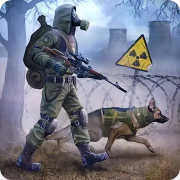What is looming in the backdrop?
Use the screenshot to answer the question with a single word or phrase.

a yellow radiation warning sign